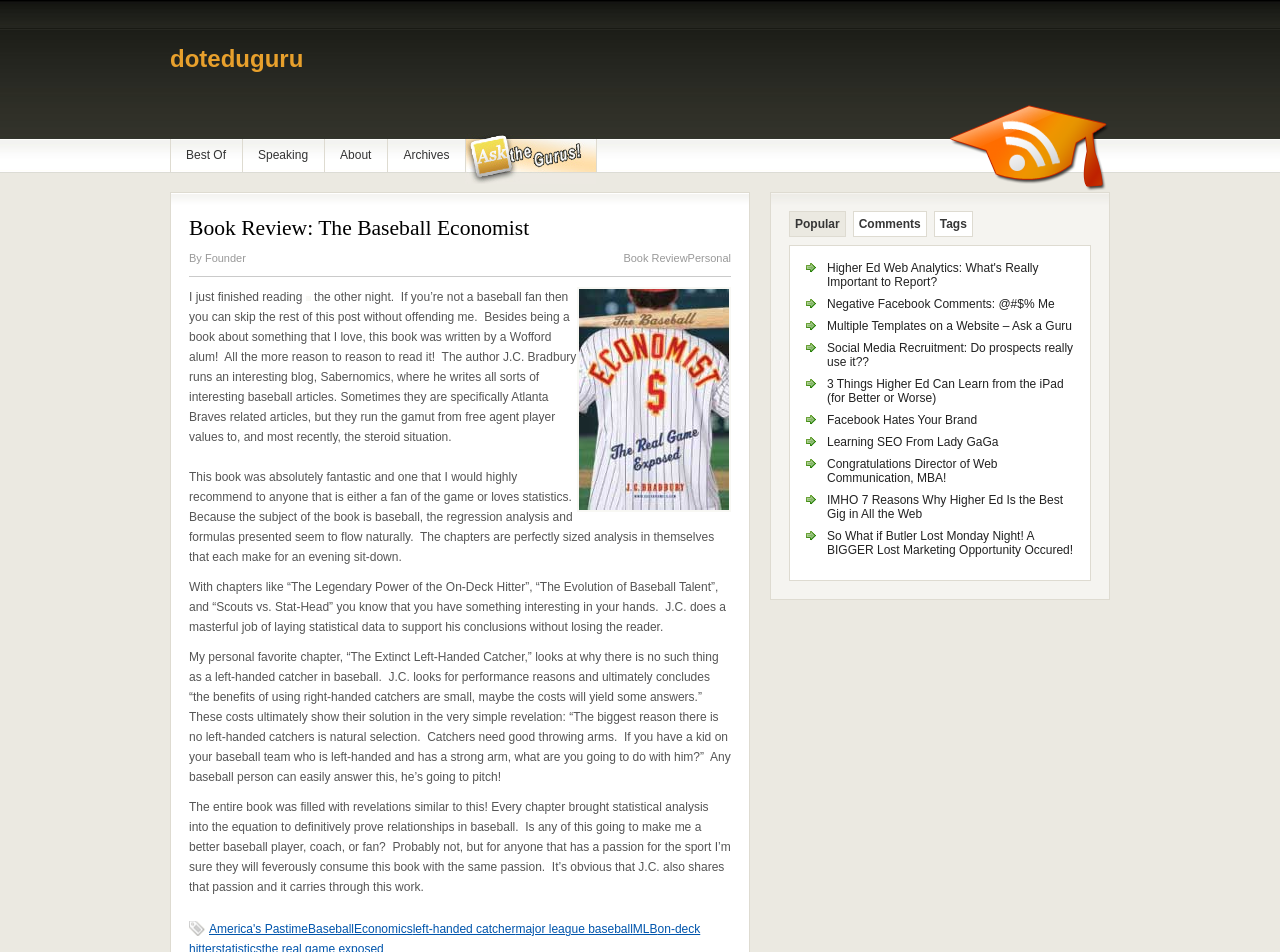What is the name of the blog written by the author?
Carefully analyze the image and provide a detailed answer to the question.

The name of the blog written by the author can be found in the text 'the author J.C. Bradbury runs an interesting blog, Sabernomics, where he writes all sorts of interesting baseball articles.' It is clear that the name of the blog is Sabernomics.